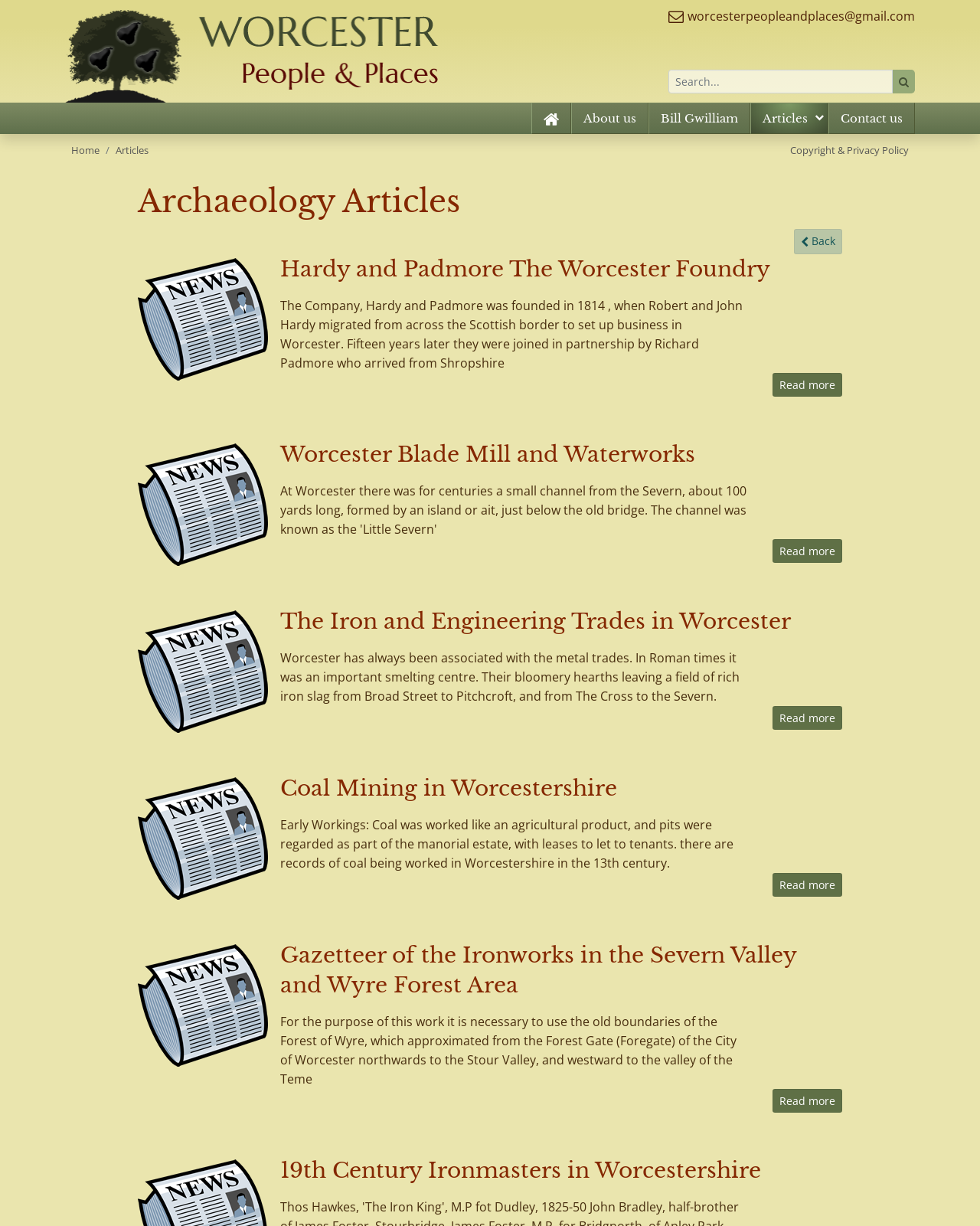What is the topic of the article 'Hardy and Padmore The Worcester Foundry'?
Please respond to the question with as much detail as possible.

Based on the webpage, I found an article titled 'Hardy and Padmore The Worcester Foundry' which has a brief description about the company's history. Therefore, the topic of this article is the history of Worcester Foundry.